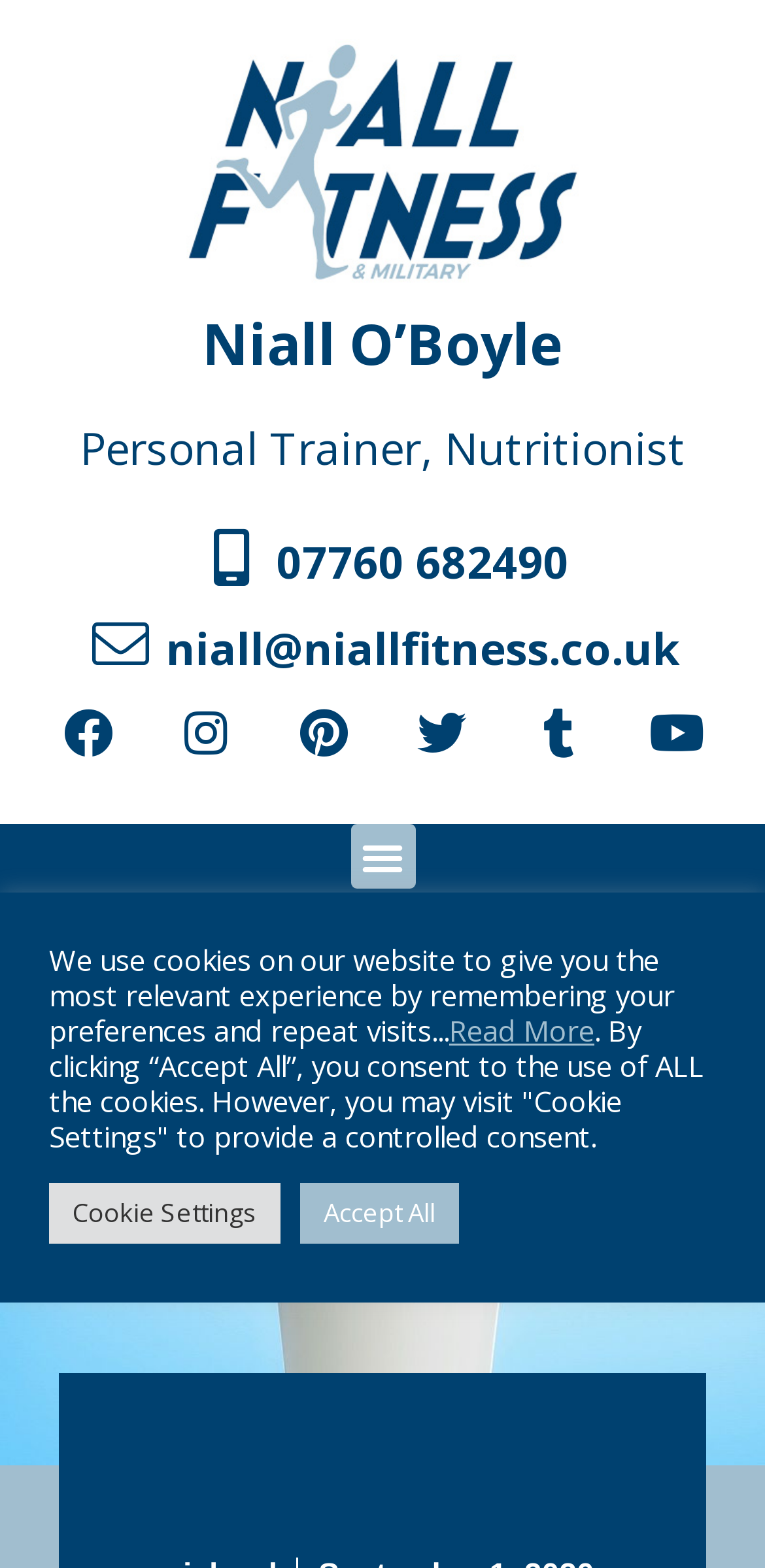Analyze the image and answer the question with as much detail as possible: 
What is the email address mentioned on the webpage?

The email address is mentioned as a link element on the webpage, which is 'niall@niallfitness.co.uk'.